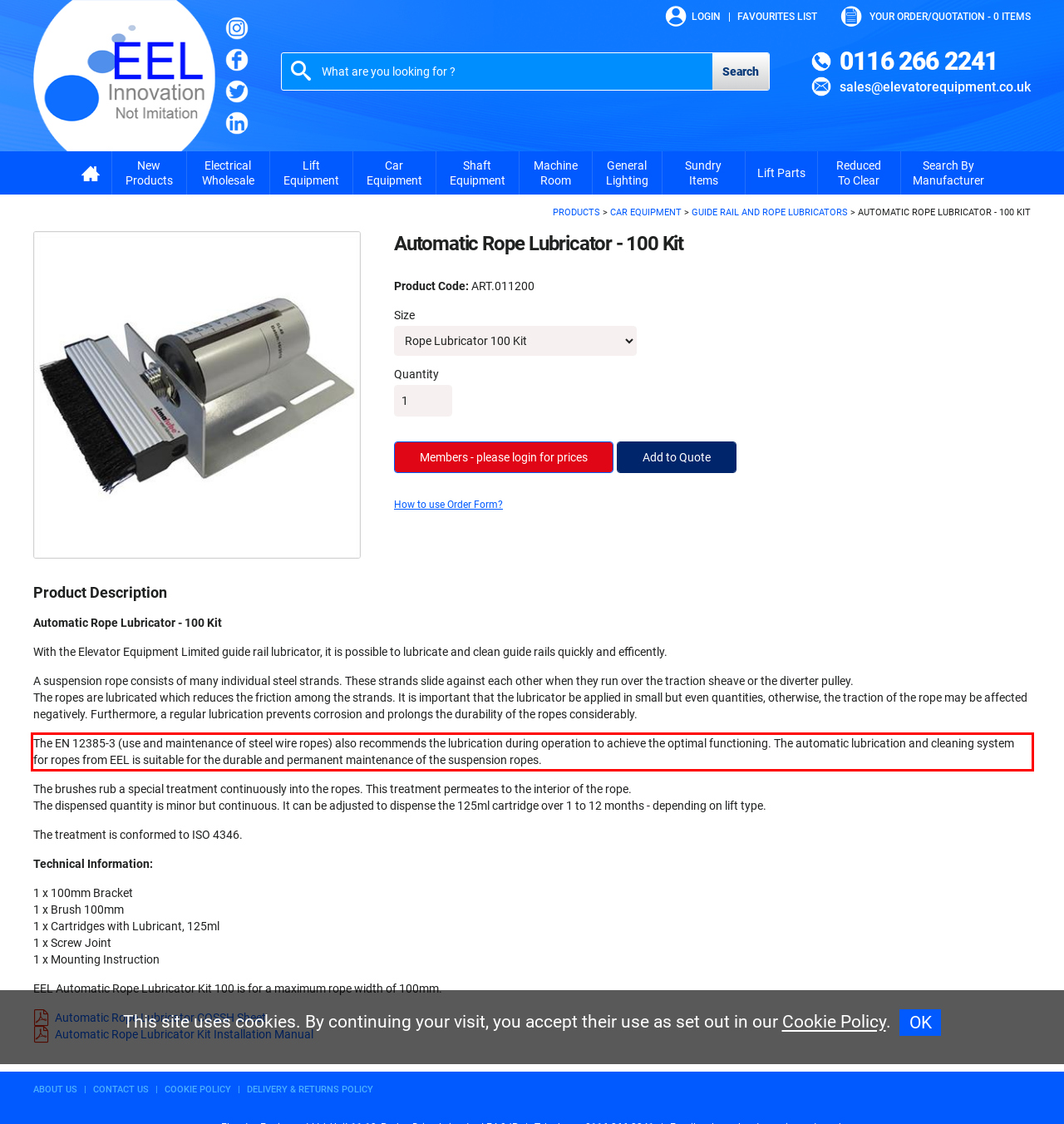Examine the screenshot of the webpage, locate the red bounding box, and perform OCR to extract the text contained within it.

The EN 12385-3 (use and maintenance of steel wire ropes) also recommends the lubrication during operation to achieve the optimal functioning. The automatic lubrication and cleaning system for ropes from EEL is suitable for the durable and permanent maintenance of the suspension ropes.